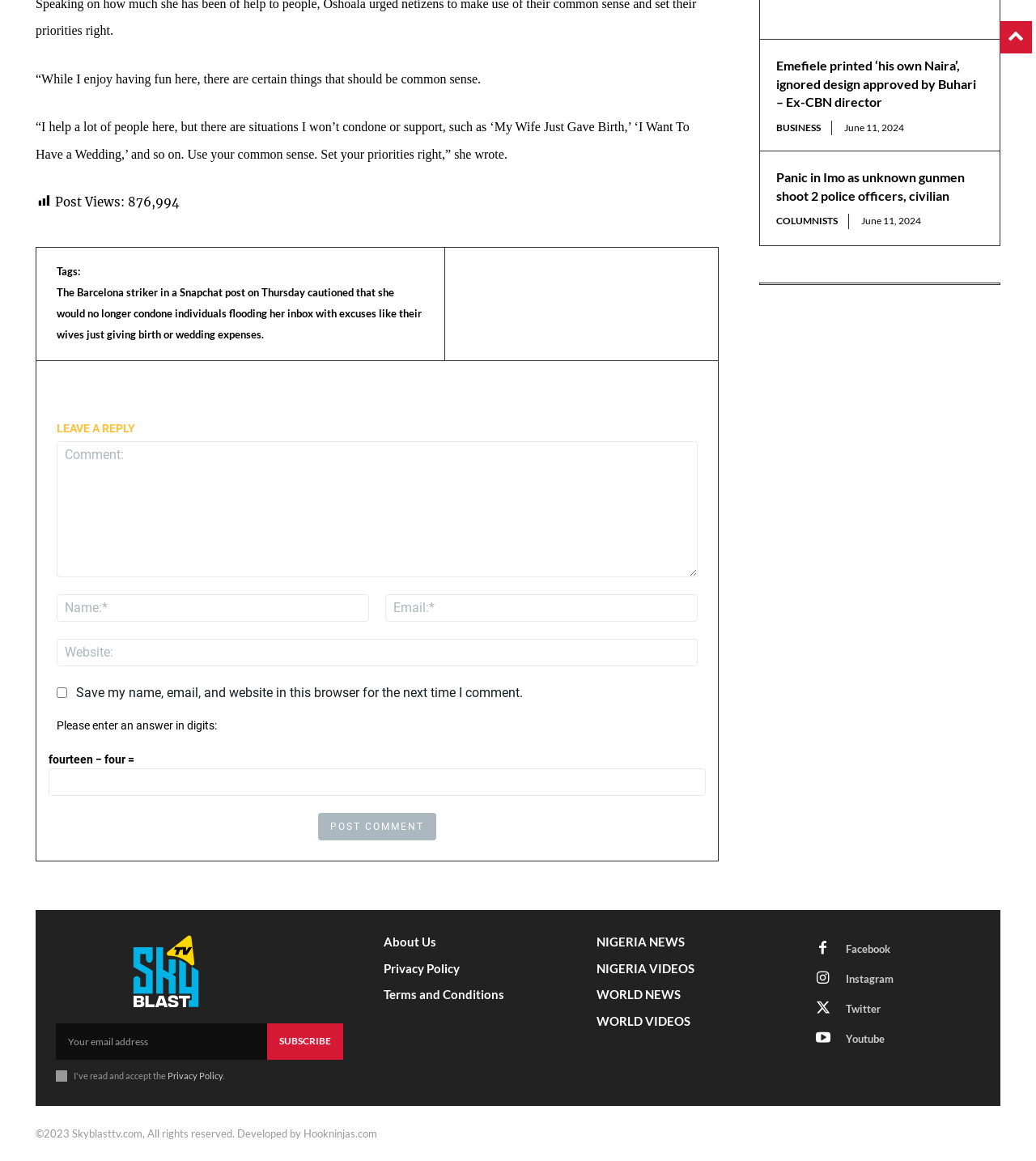Please find the bounding box coordinates of the element that needs to be clicked to perform the following instruction: "Visit the Facebook page". The bounding box coordinates should be four float numbers between 0 and 1, represented as [left, top, right, bottom].

[0.816, 0.811, 0.859, 0.824]